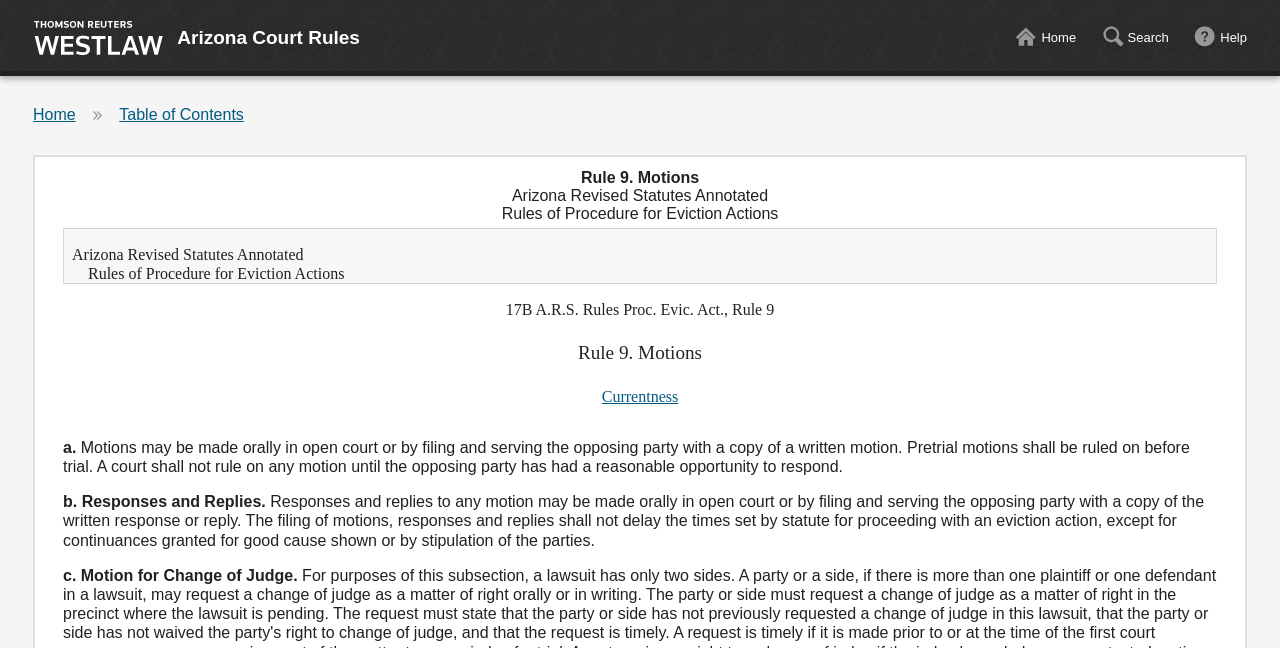Determine the bounding box coordinates for the UI element matching this description: "Home".

[0.793, 0.046, 0.841, 0.069]